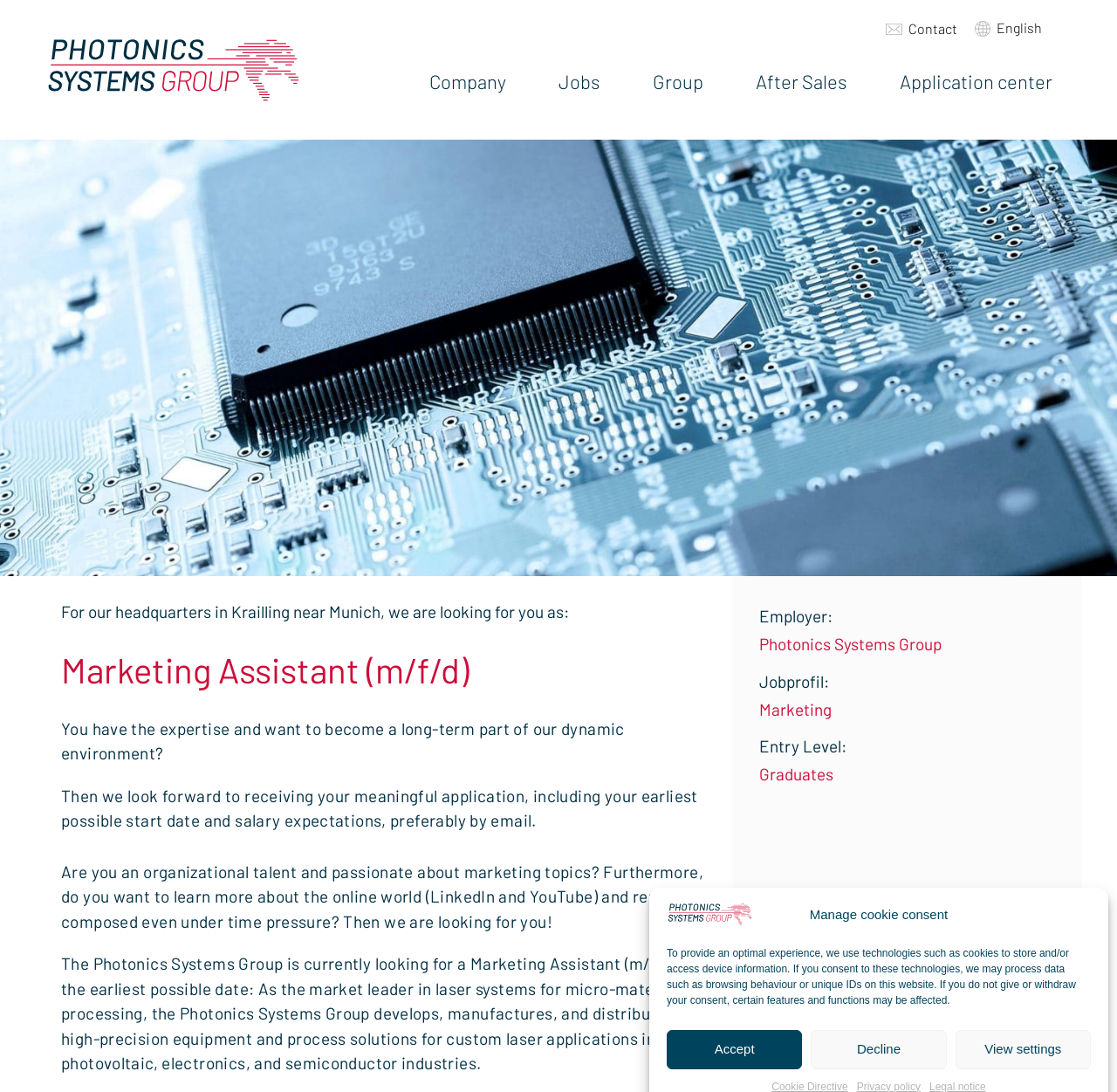Find the bounding box coordinates for the HTML element described in this sentence: "After Sales". Provide the coordinates as four float numbers between 0 and 1, in the format [left, top, right, bottom].

[0.653, 0.046, 0.782, 0.104]